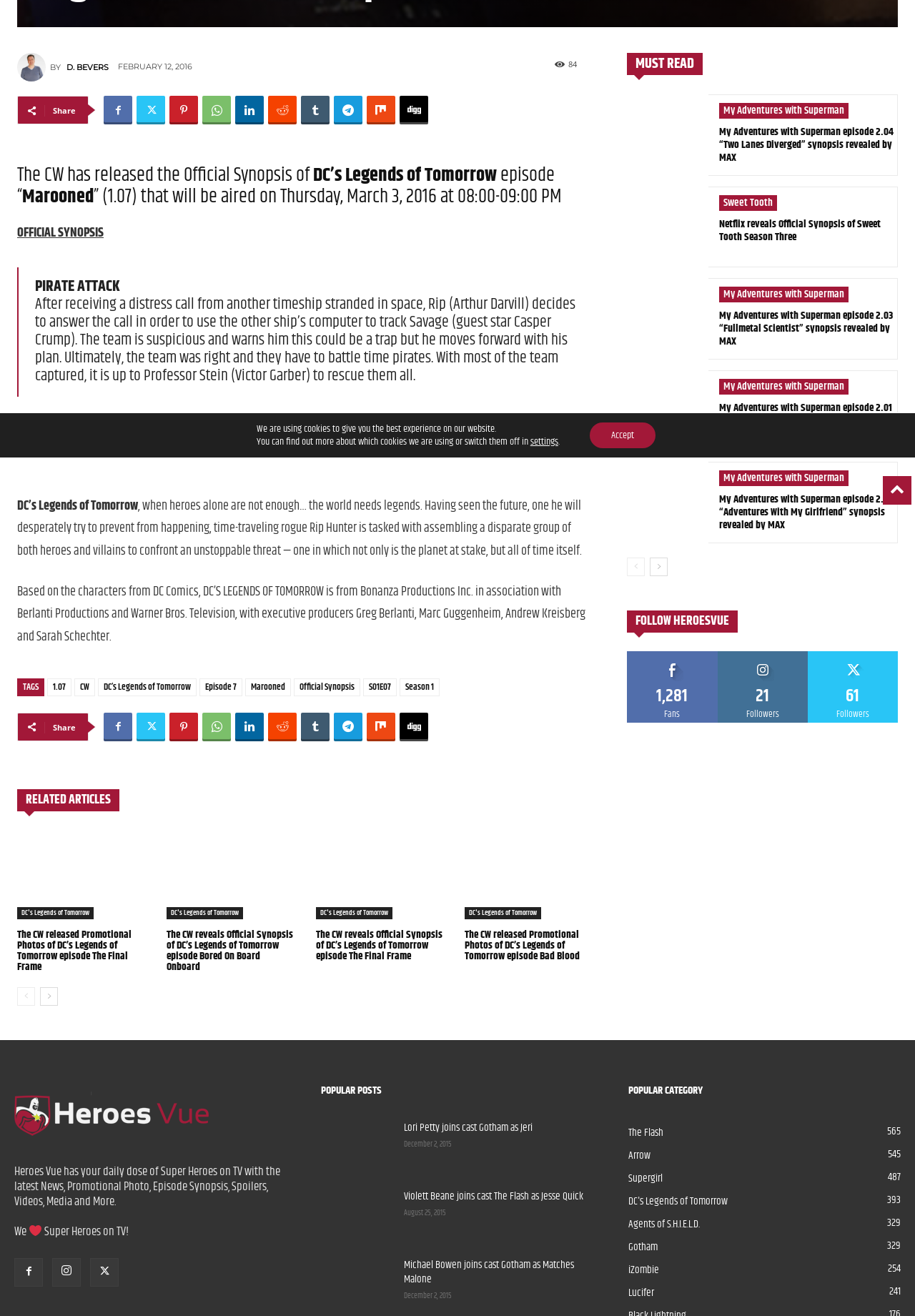Locate the UI element described as follows: "Episode 7". Return the bounding box coordinates as four float numbers between 0 and 1 in the order [left, top, right, bottom].

[0.218, 0.515, 0.265, 0.529]